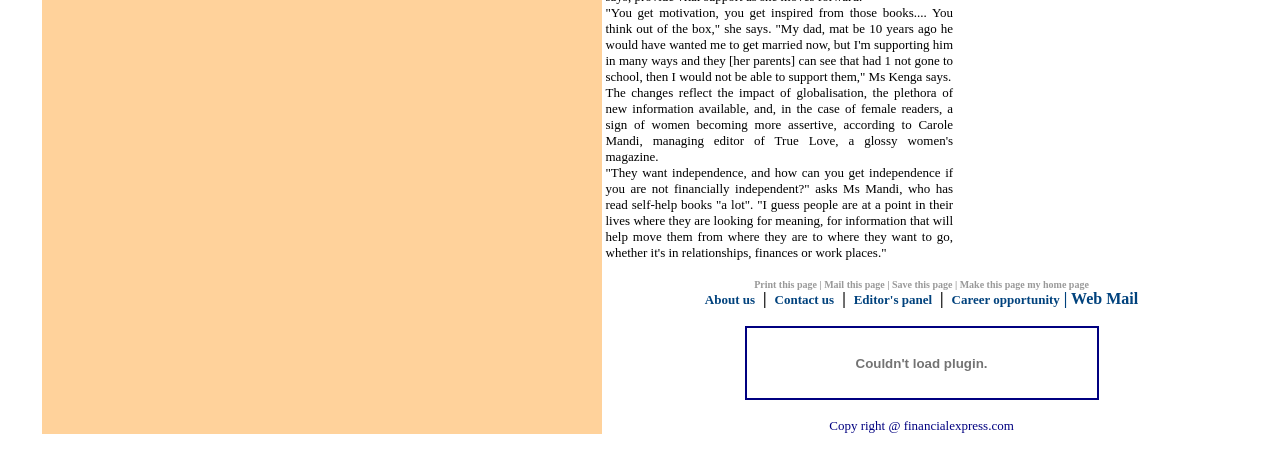What is the copyright information at the bottom of the page?
Please provide a single word or phrase as the answer based on the screenshot.

financialexpress.com